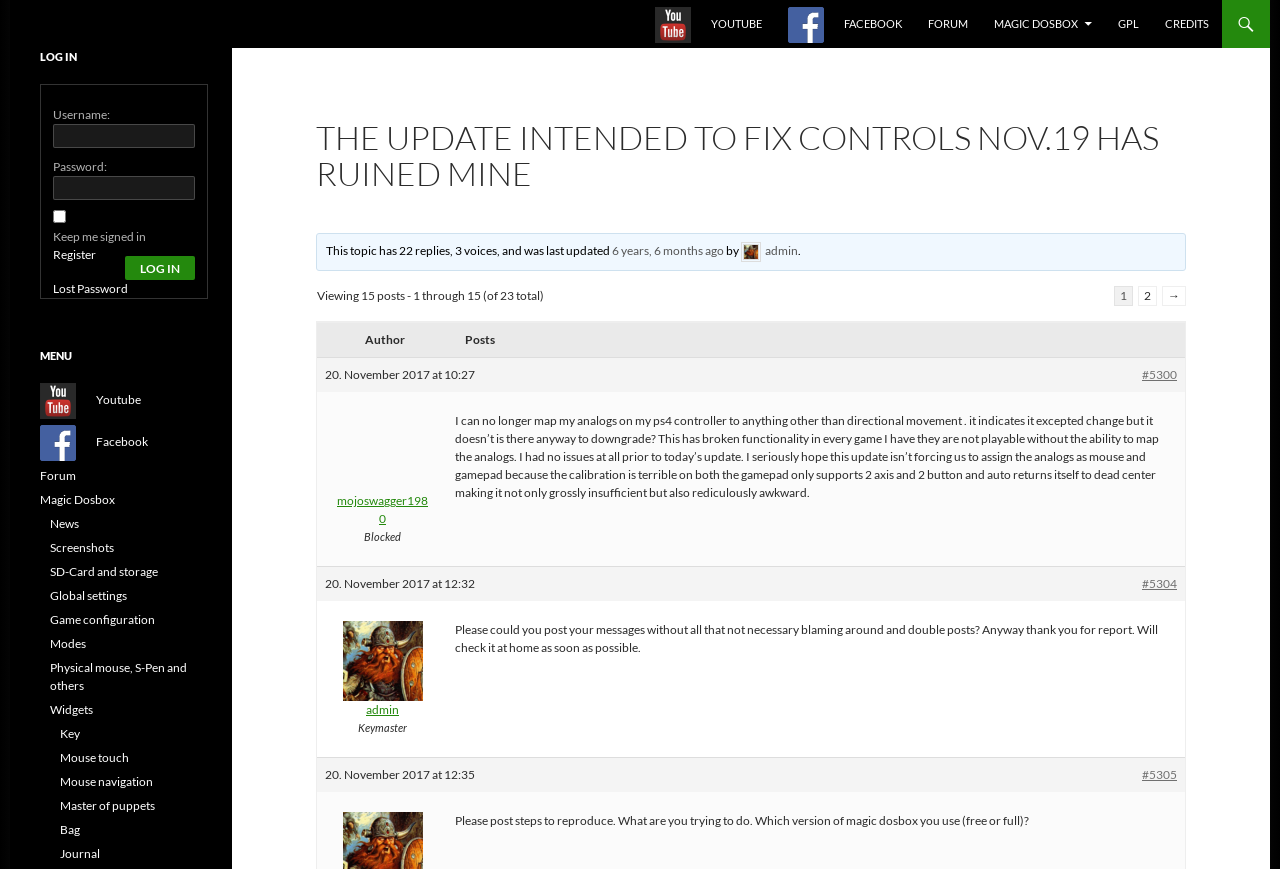Given the element description parent_node: Password: name="pwd", predict the bounding box coordinates for the UI element in the webpage screenshot. The format should be (top-left x, top-left y, bottom-right x, bottom-right y), and the values should be between 0 and 1.

[0.041, 0.203, 0.152, 0.23]